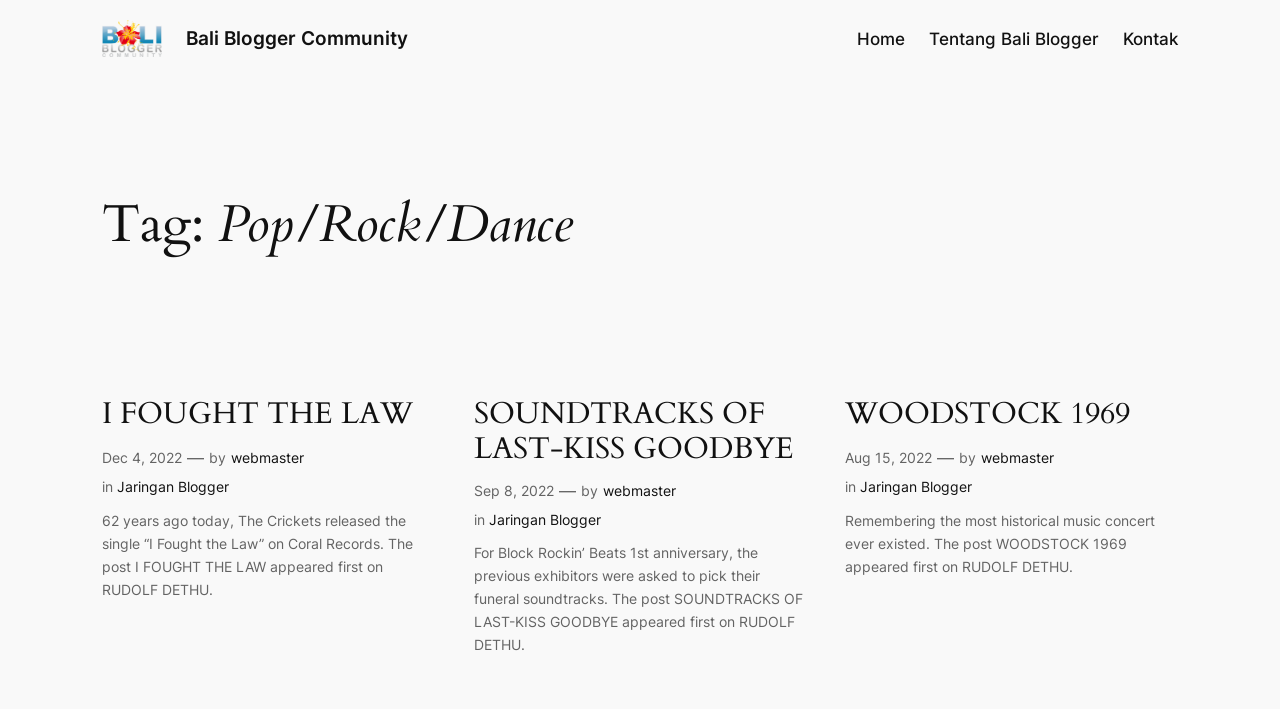Respond to the question below with a single word or phrase:
How many links are in the main navigation menu?

4